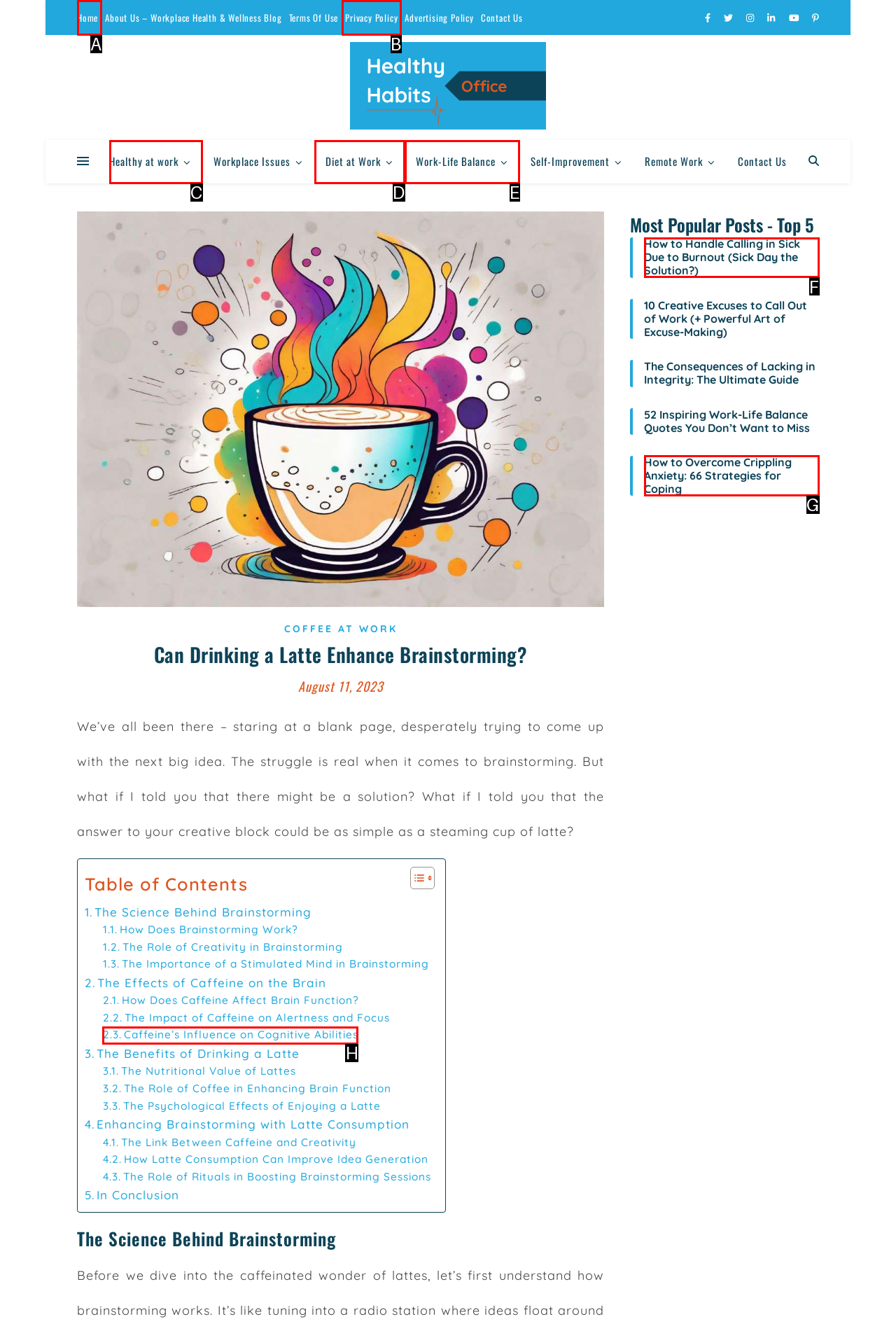Match the following description to the correct HTML element: Home Indicate your choice by providing the letter.

A